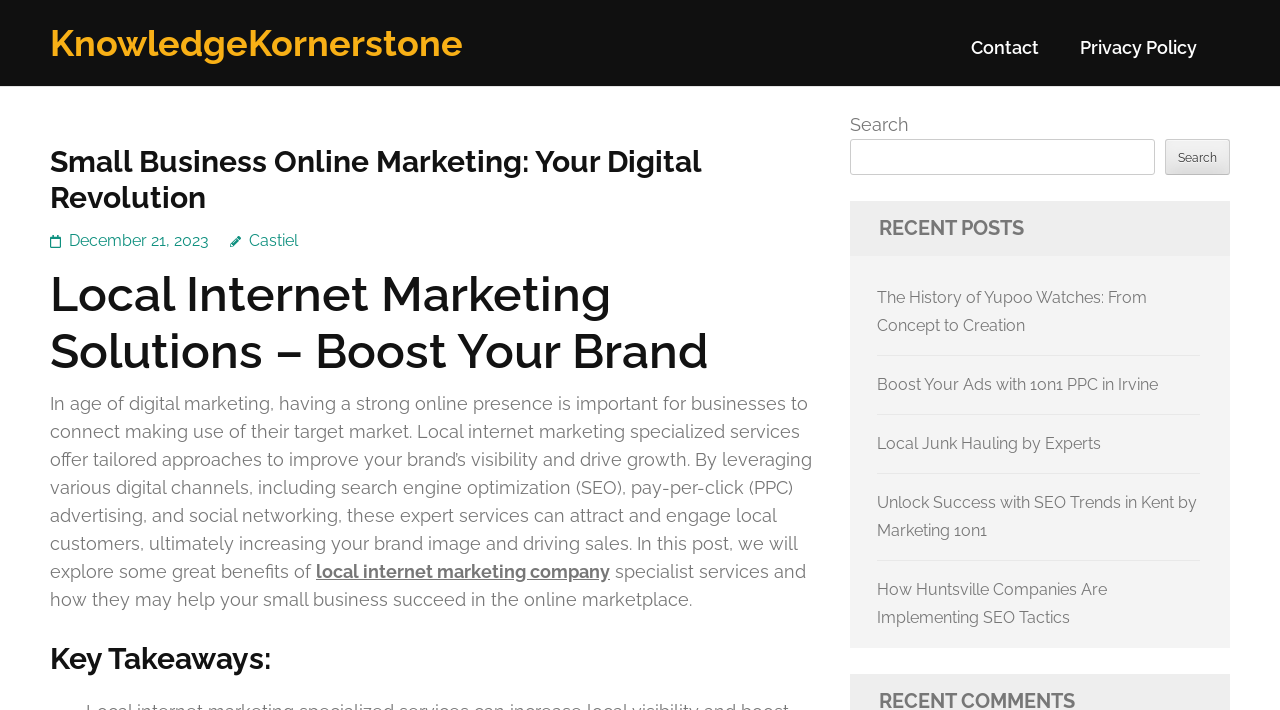Can you specify the bounding box coordinates of the area that needs to be clicked to fulfill the following instruction: "Read about local internet marketing company"?

[0.247, 0.79, 0.477, 0.82]